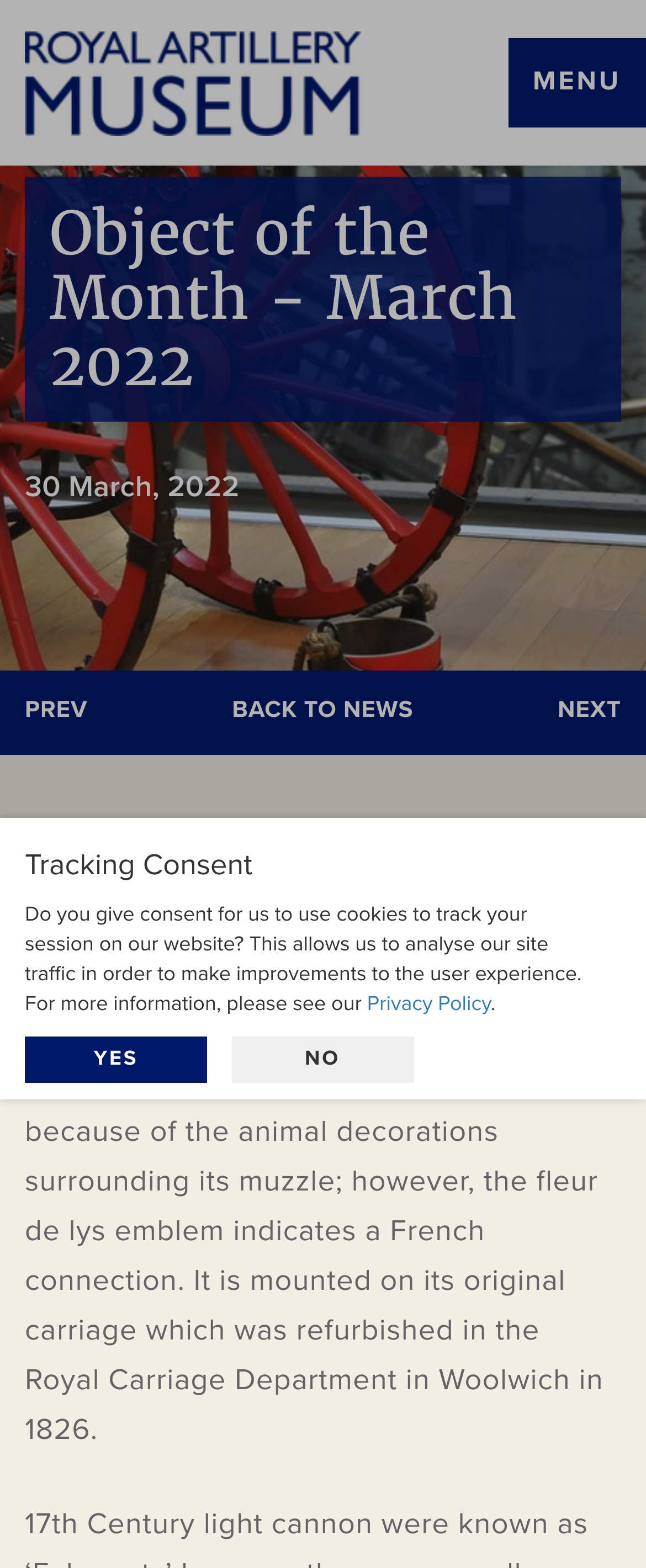What is the material of the object of the month?
Examine the webpage screenshot and provide an in-depth answer to the question.

I found the answer by reading the description of the object of the month, which states that it is a 'French, wrought-iron, 1.9-inch smooth-bore, muzzle-loaded, light gun'. Therefore, the material of the object of the month is wrought-iron.